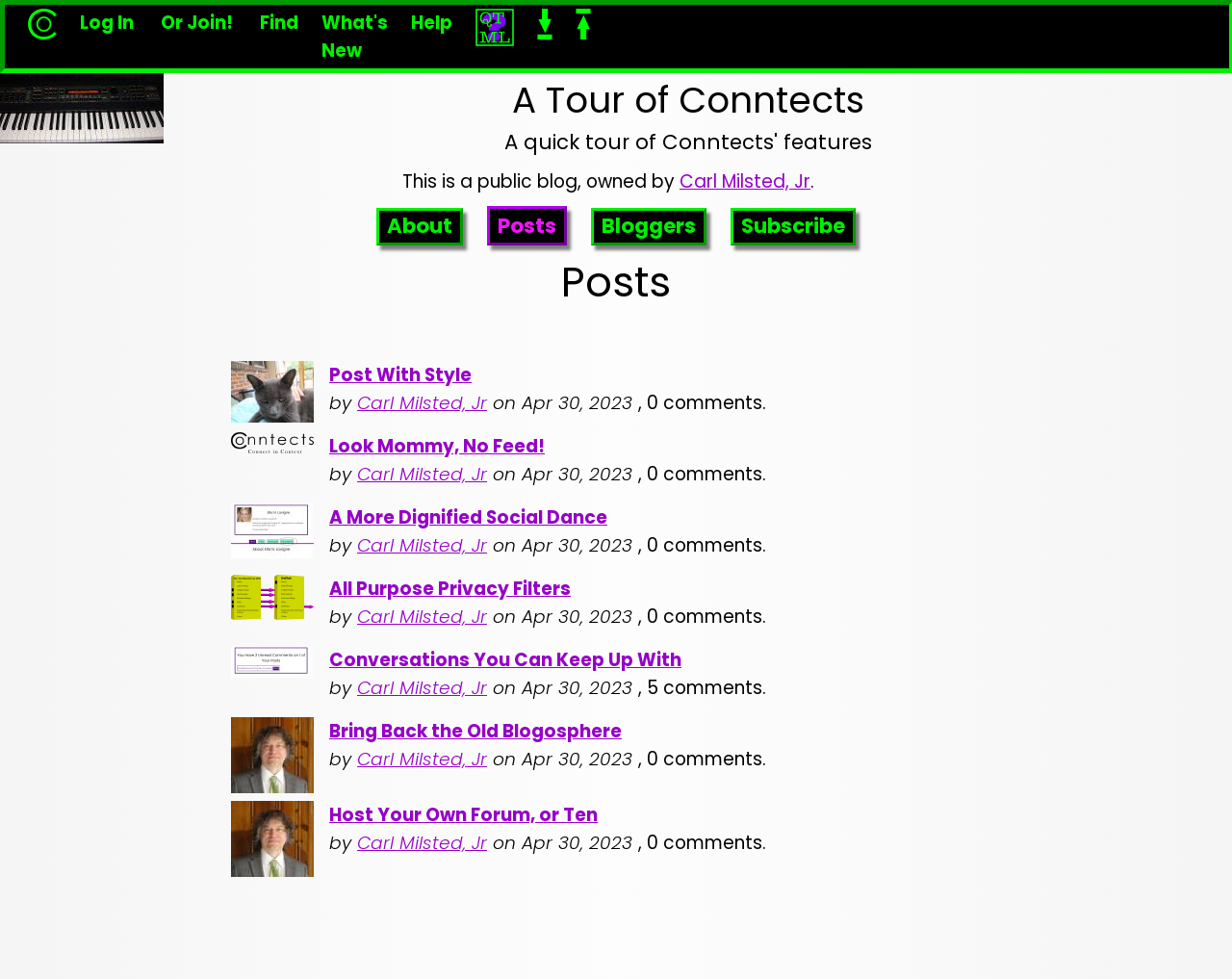Using the element description: "About", determine the bounding box coordinates. The coordinates should be in the format [left, top, right, bottom], with values between 0 and 1.

[0.314, 0.216, 0.367, 0.245]